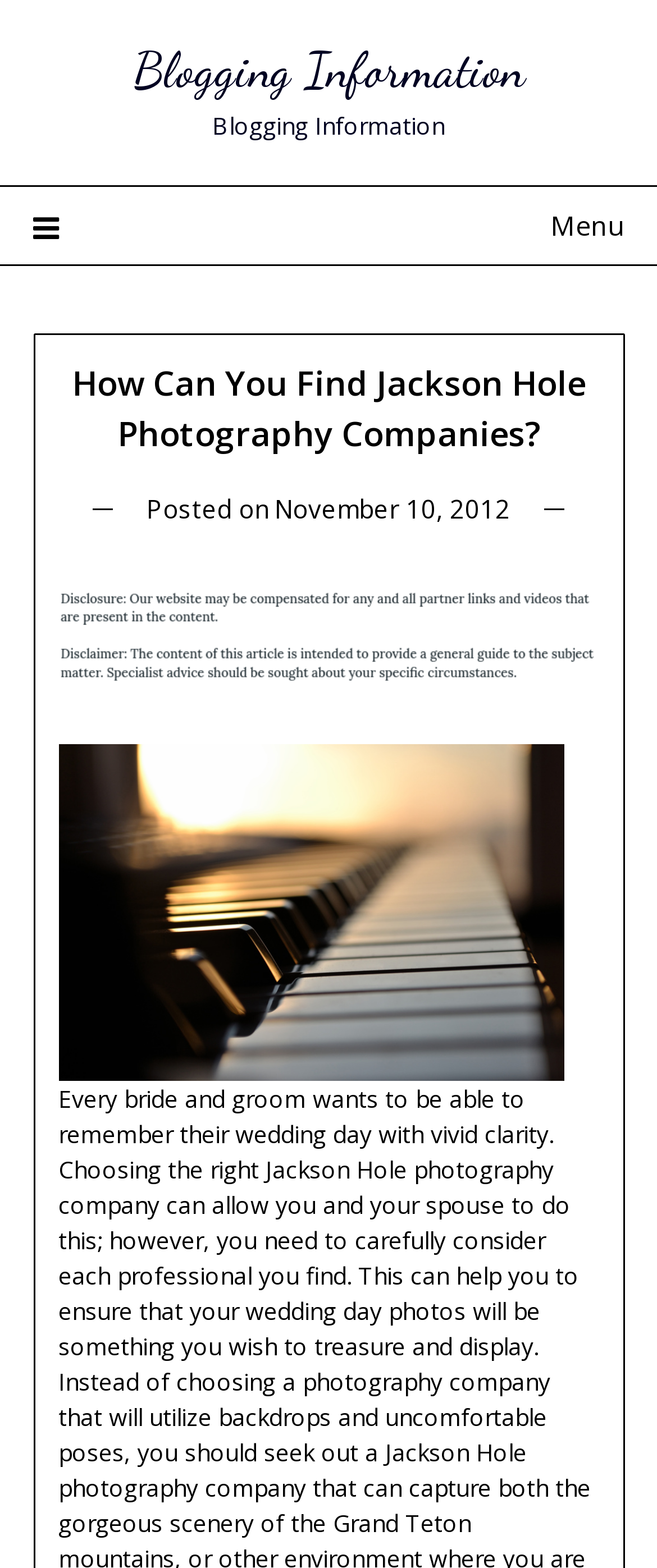Analyze the image and provide a detailed answer to the question: What is the topic of this blog post?

Based on the heading 'How Can You Find Jackson Hole Photography Companies?' and the image caption 'Jackson hole wedding photographer', it is clear that the topic of this blog post is related to finding photography companies in Jackson Hole.